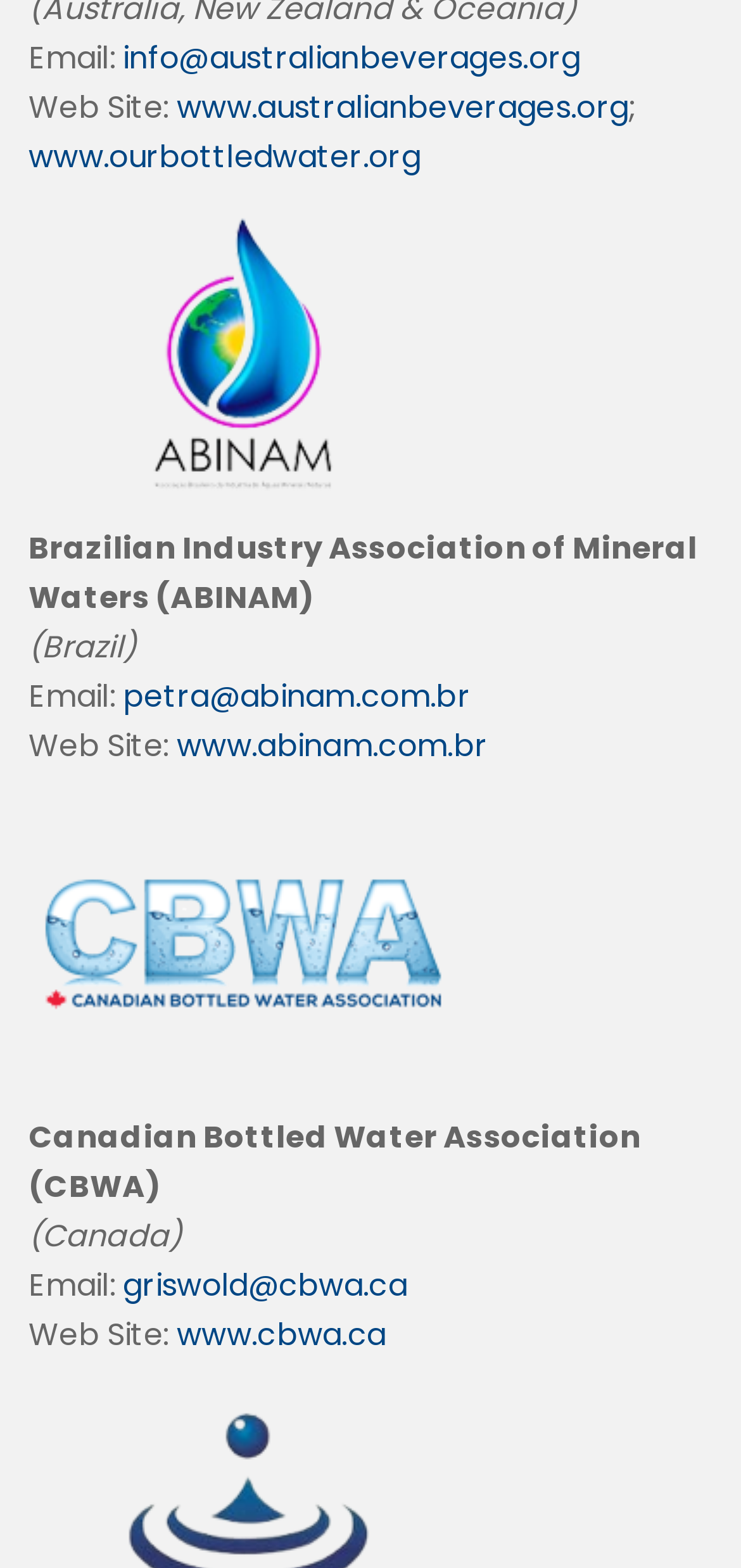Provide a short answer using a single word or phrase for the following question: 
What is the website of the Brazilian Industry Association of Mineral Waters?

www.abinam.com.br